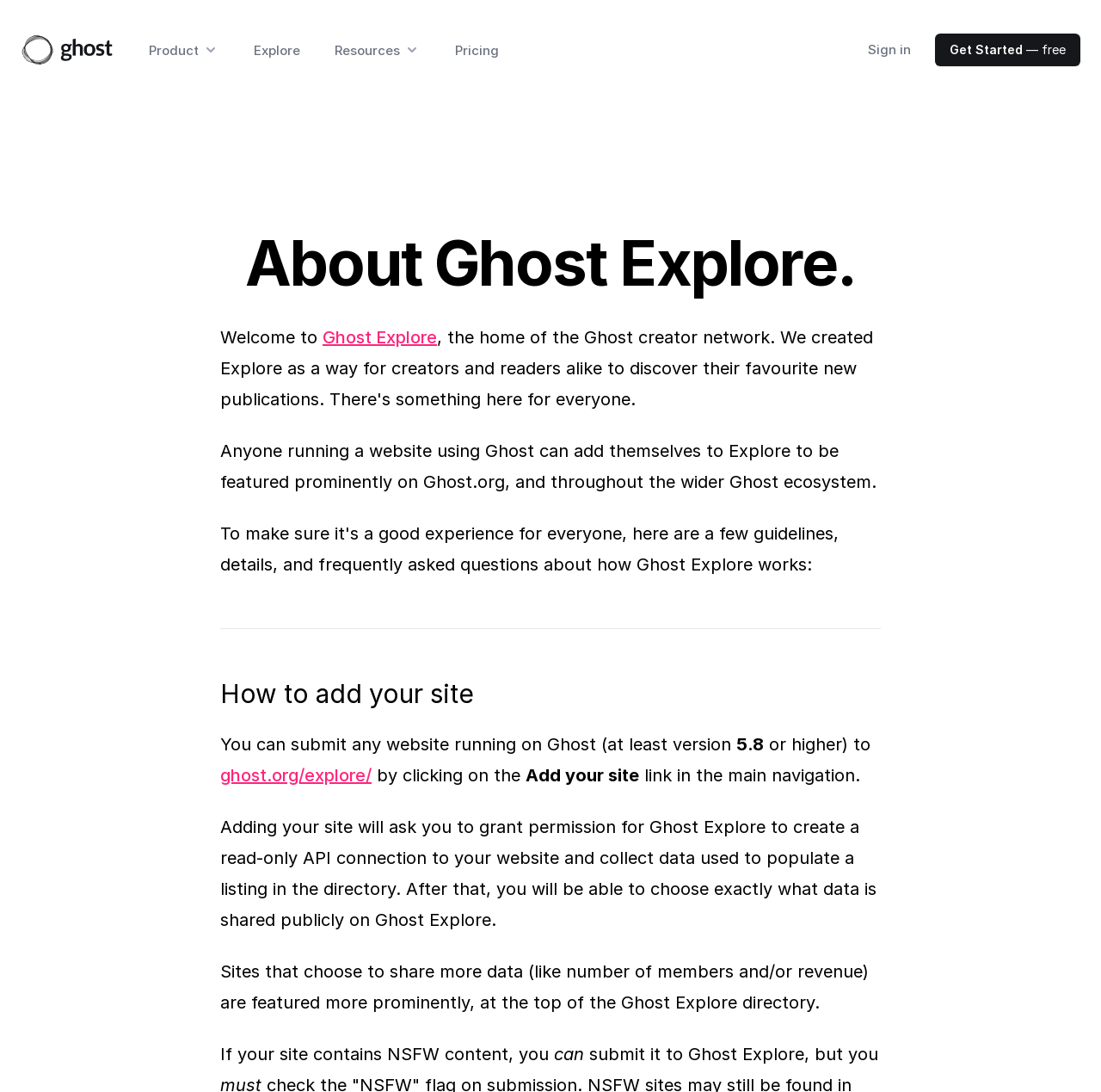Please find the bounding box coordinates of the element's region to be clicked to carry out this instruction: "Click the Ghost Logo".

[0.019, 0.03, 0.104, 0.062]